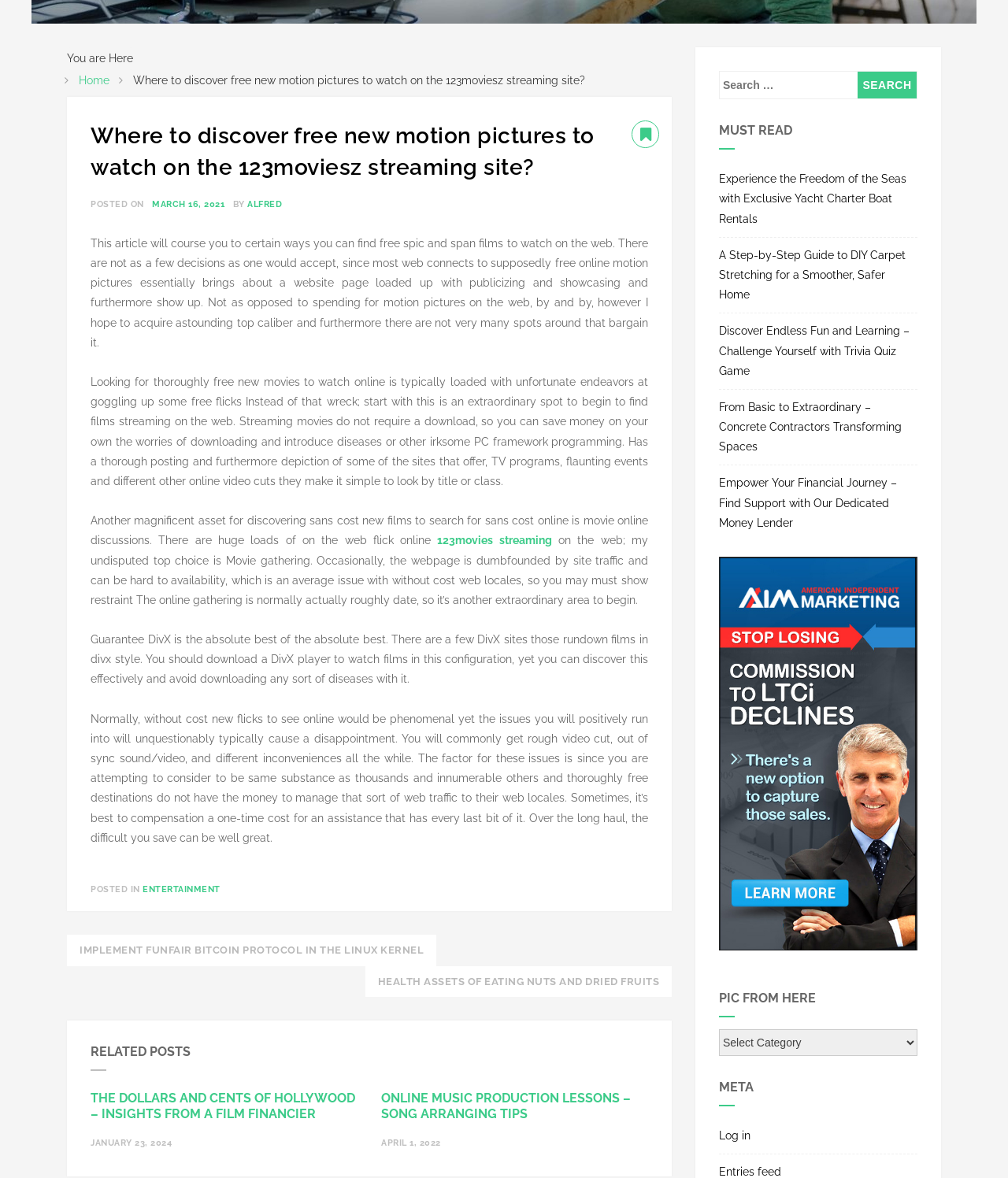Determine the bounding box for the UI element as described: "123movies streaming". The coordinates should be represented as four float numbers between 0 and 1, formatted as [left, top, right, bottom].

[0.434, 0.453, 0.547, 0.464]